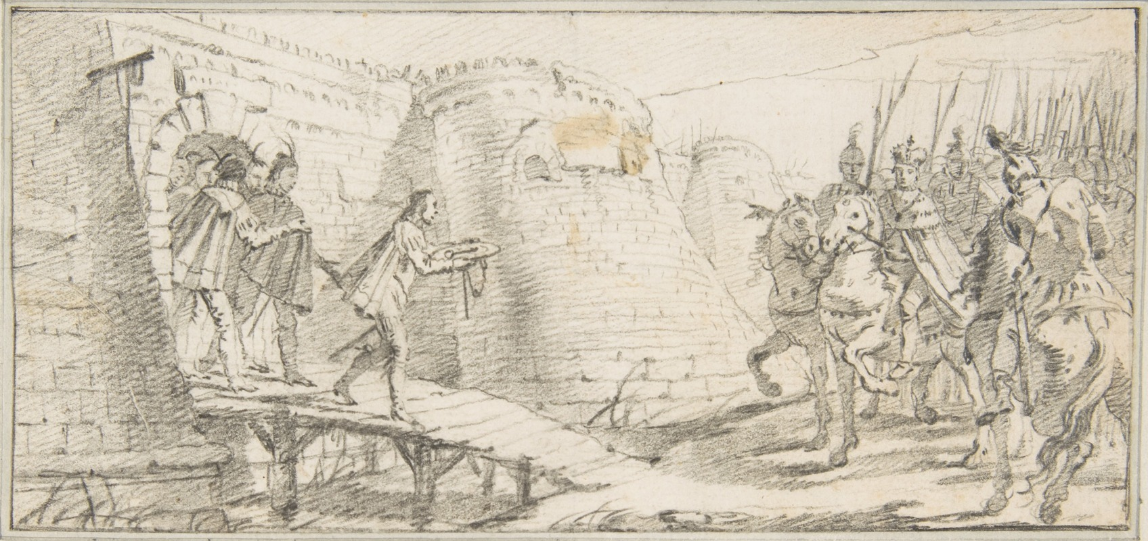Refer to the screenshot and give an in-depth answer to this question: What is being presented on the bridge?

According to the caption, a figure on a bridge presents the keys of the city, symbolizing capitulation, which is a pivotal moment in the composition.